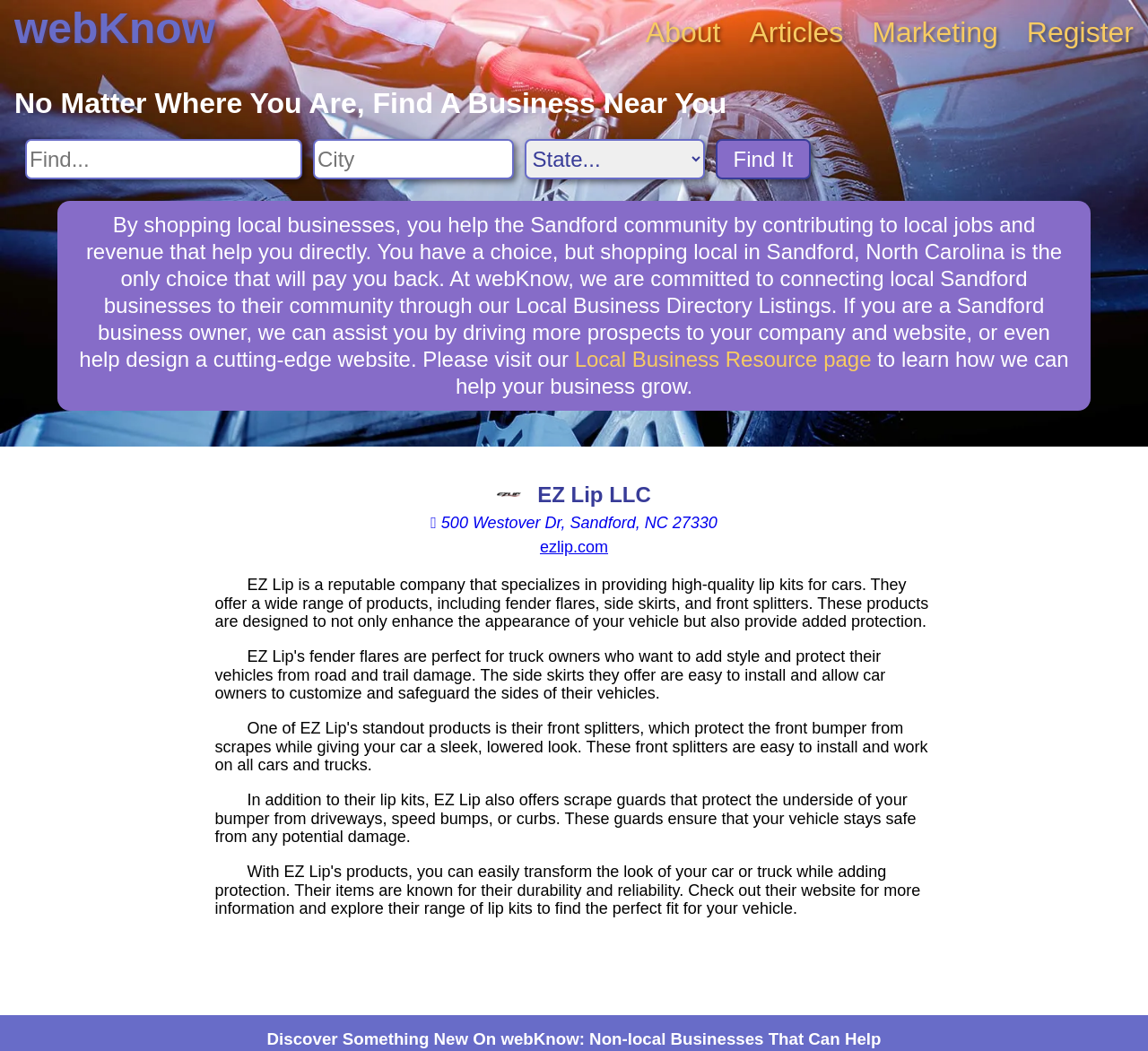Please identify the bounding box coordinates of the element's region that I should click in order to complete the following instruction: "Find a business near you". The bounding box coordinates consist of four float numbers between 0 and 1, i.e., [left, top, right, bottom].

[0.623, 0.132, 0.706, 0.171]